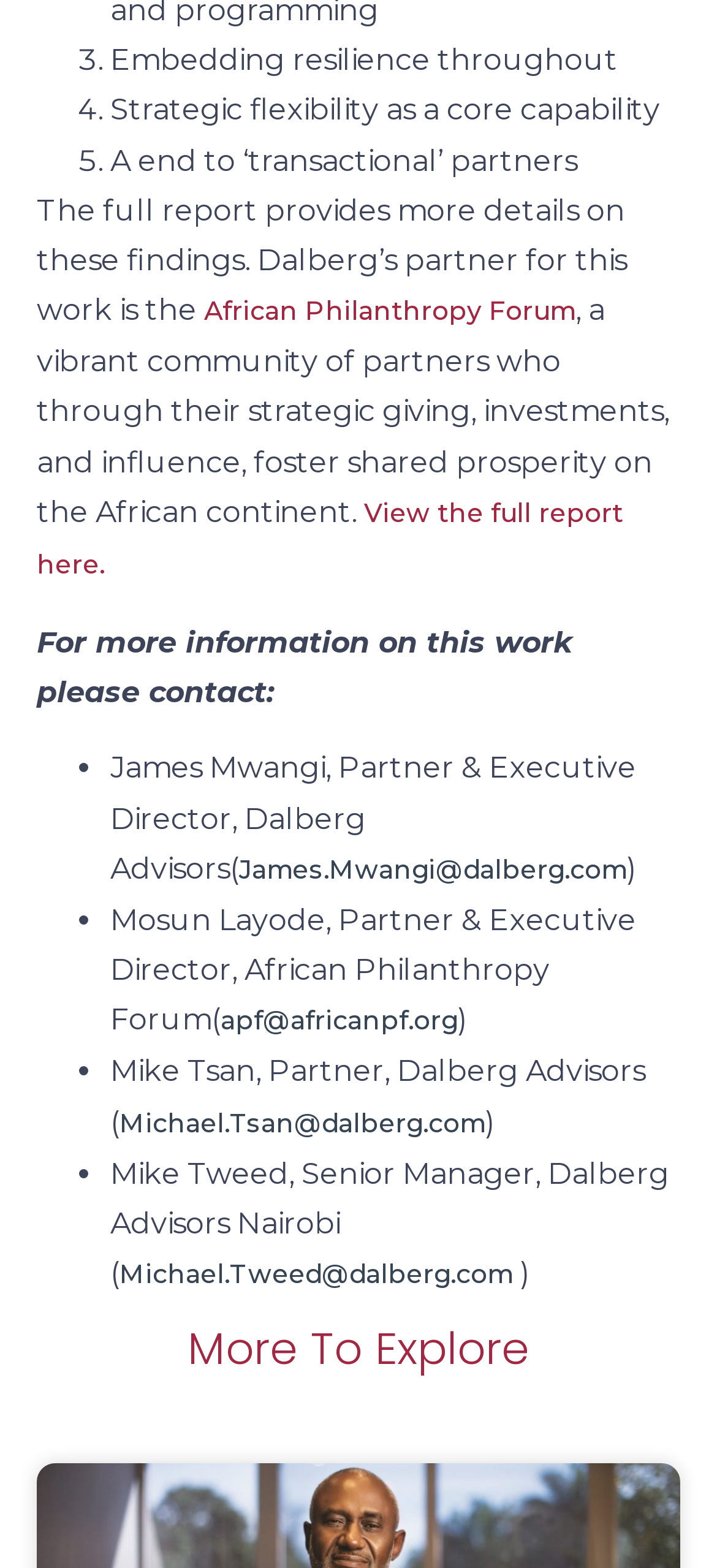What is the title of the last section?
Based on the screenshot, respond with a single word or phrase.

More To Explore